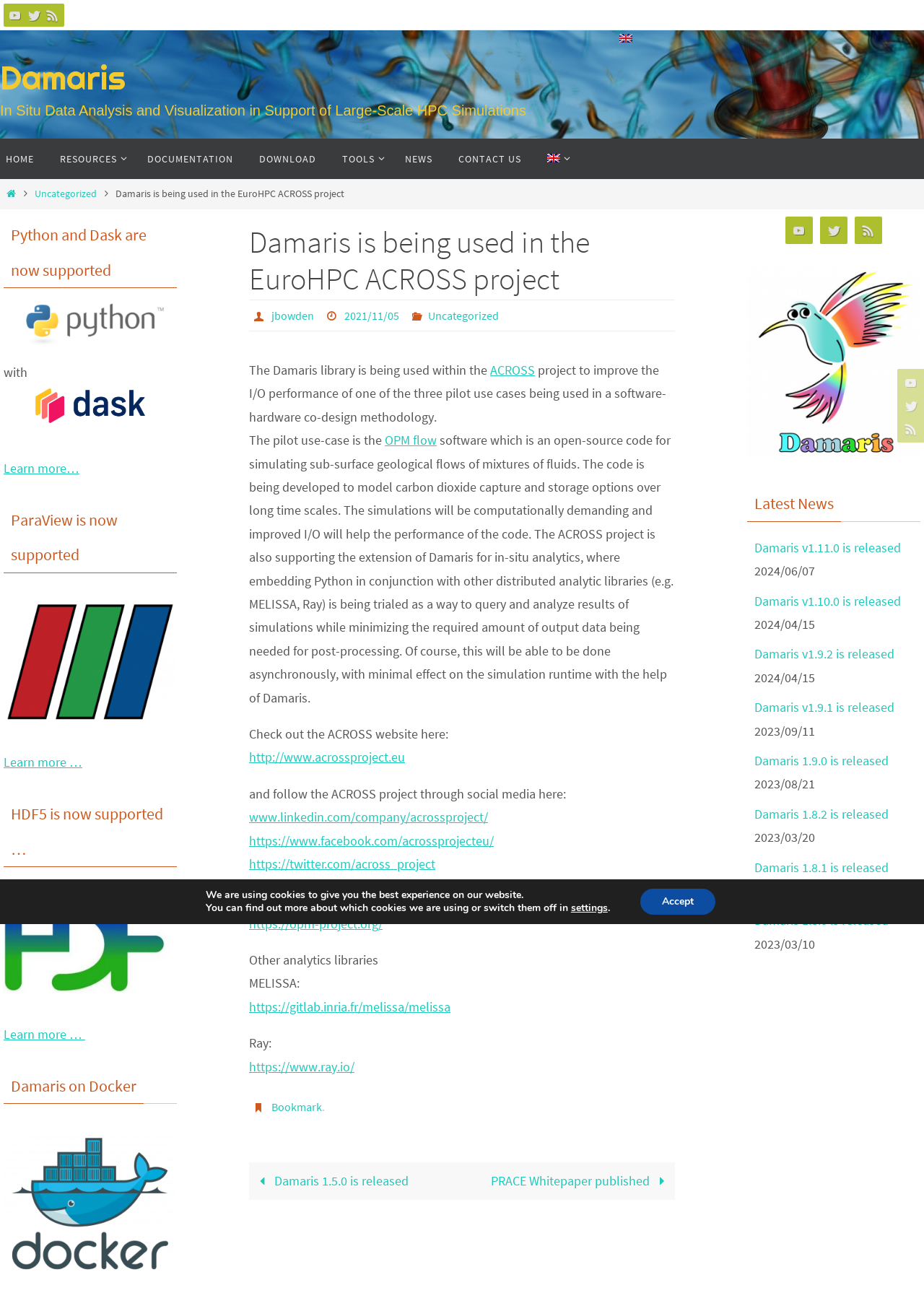What is the version of Damaris that has been released?
Analyze the screenshot and provide a detailed answer to the question.

I found this answer by looking at the link element that says 'Damaris 1.5.0 is released'.